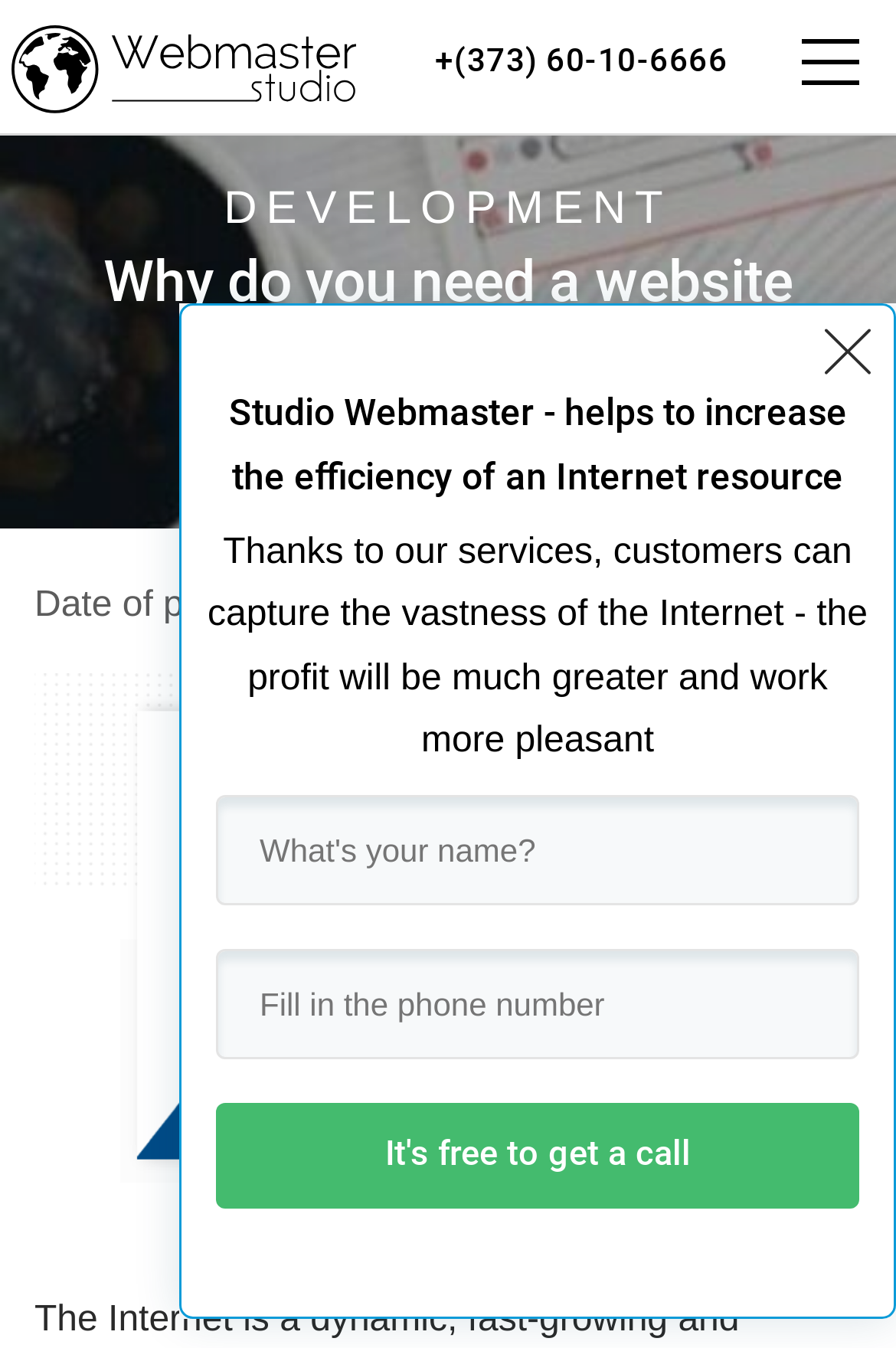Give a concise answer of one word or phrase to the question: 
How many input fields are there to fill in?

2